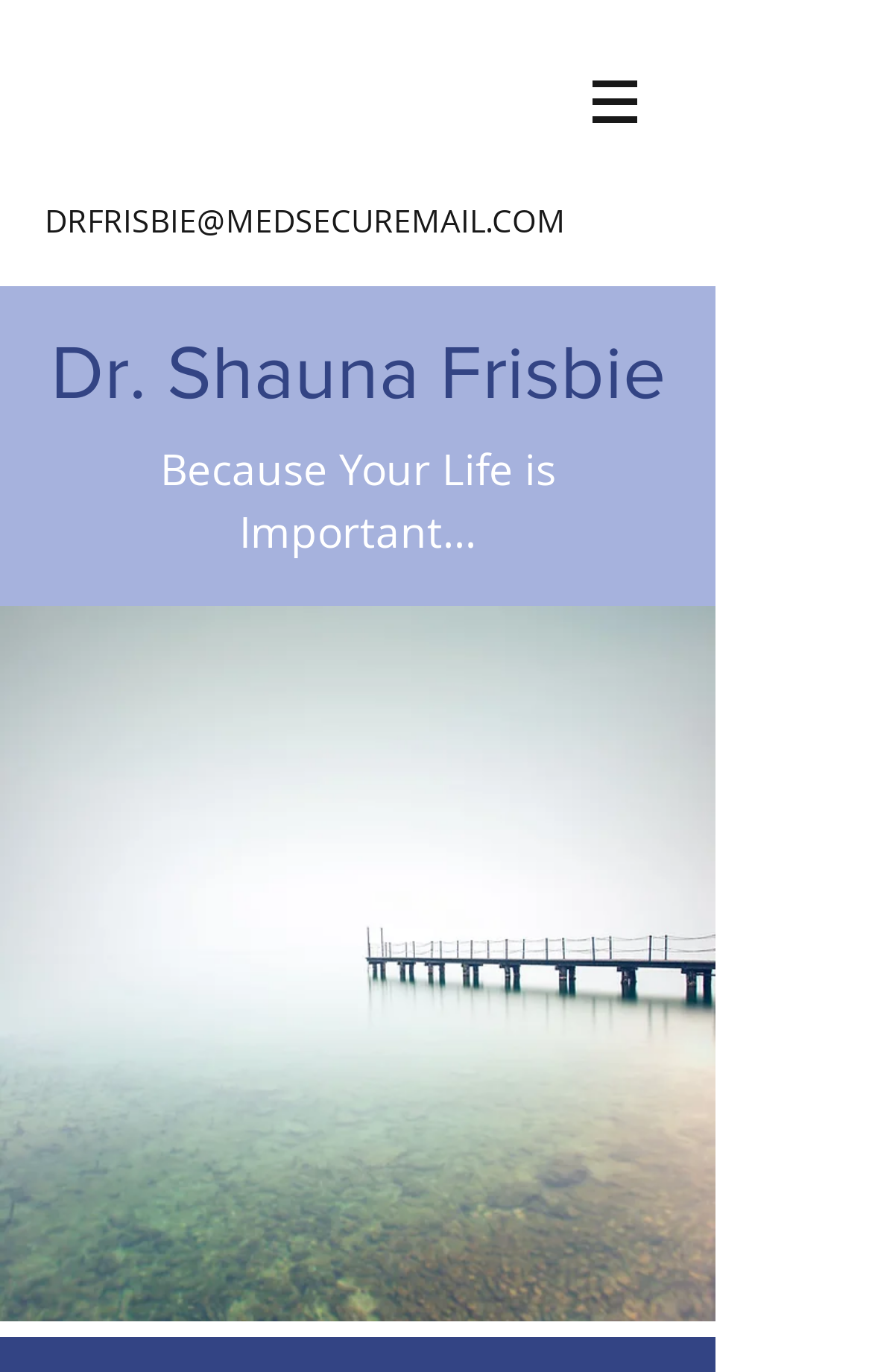Examine the image and give a thorough answer to the following question:
What is the email address of Dr. Shauna Frisbie?

I found the email address by looking at the link element with the text 'DRFRISBIE@MEDSECUREMAIL.COM' which is located at the top of the page.